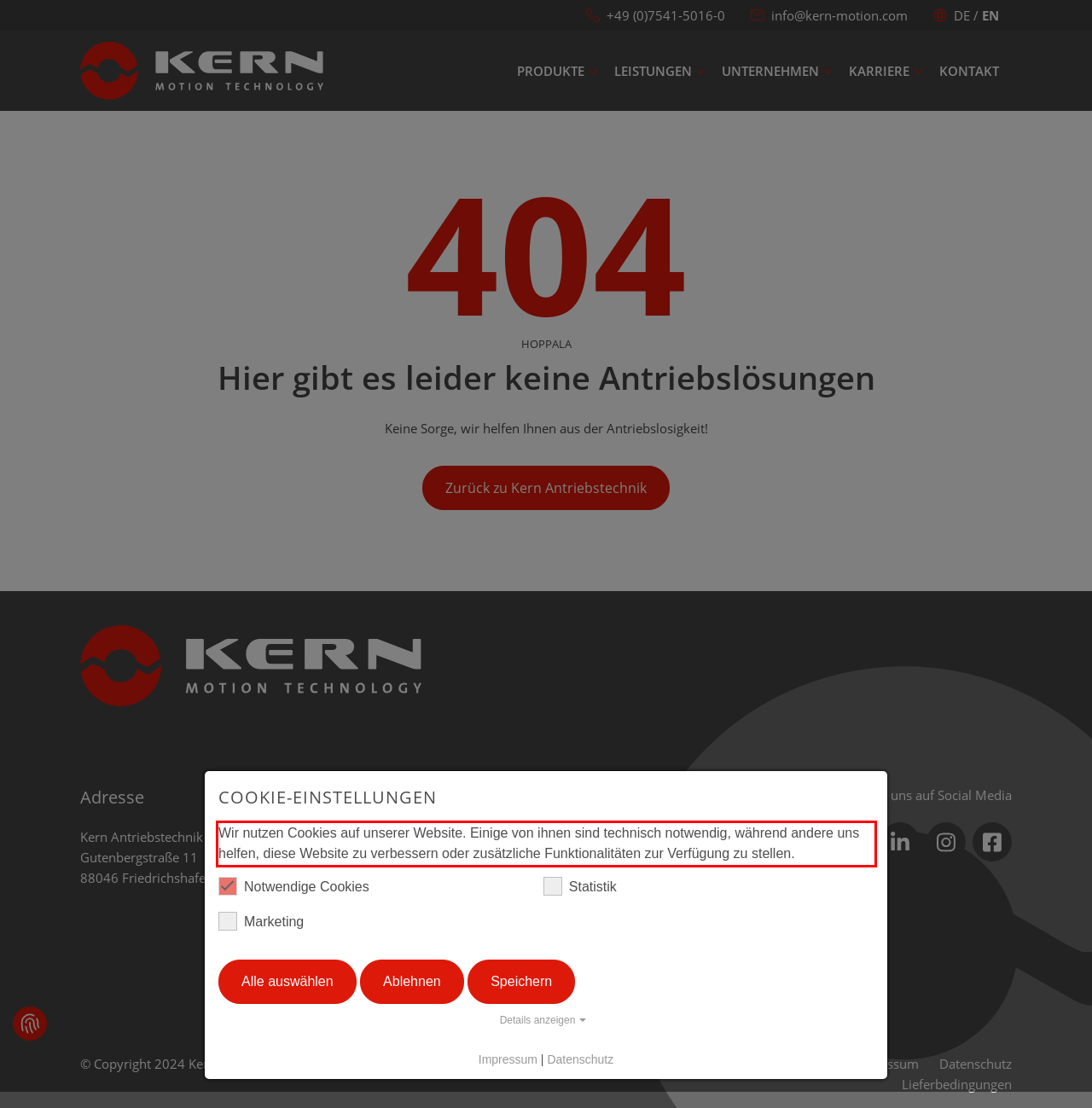Observe the screenshot of the webpage, locate the red bounding box, and extract the text content within it.

Wir nutzen Cookies auf unserer Website. Einige von ihnen sind technisch notwendig, während andere uns helfen, diese Website zu verbessern oder zusätzliche Funktionalitäten zur Verfügung zu stellen.